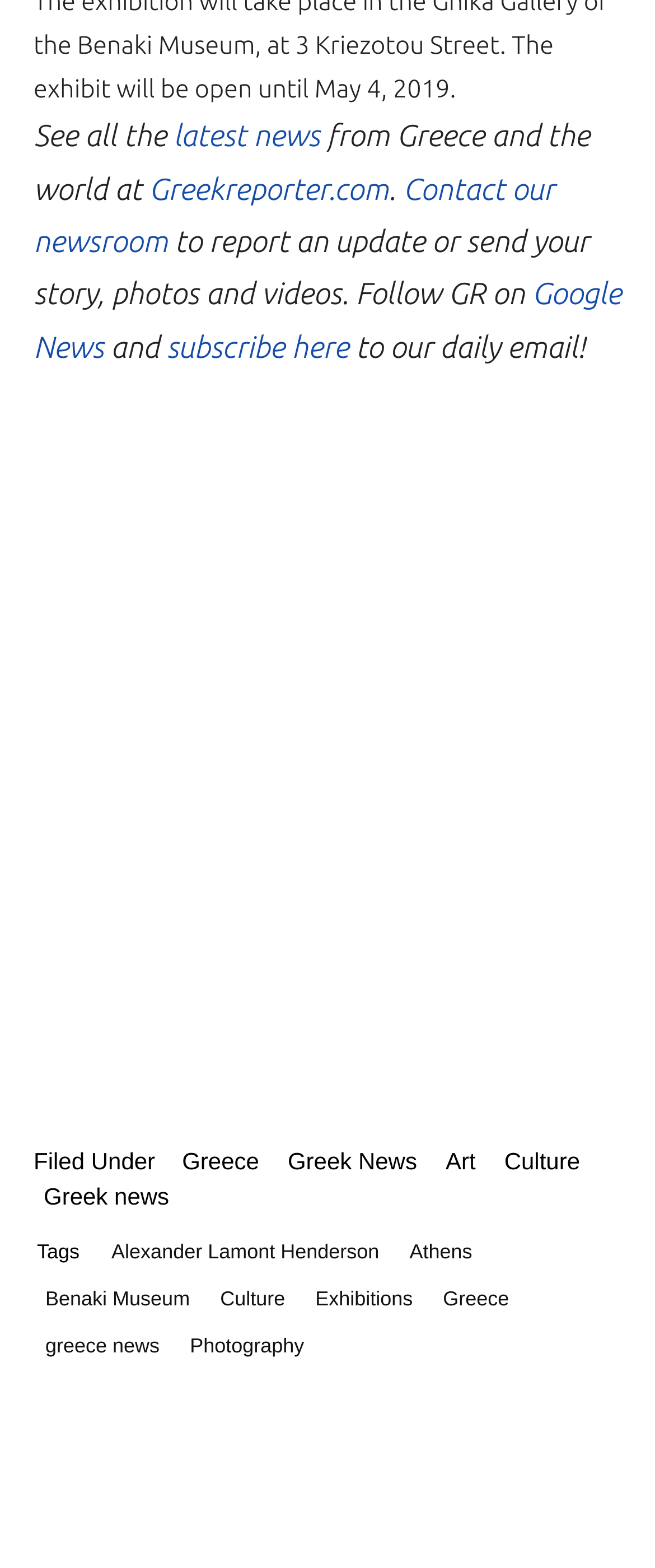What is the category of the news article?
Based on the image, answer the question with a single word or brief phrase.

Greece